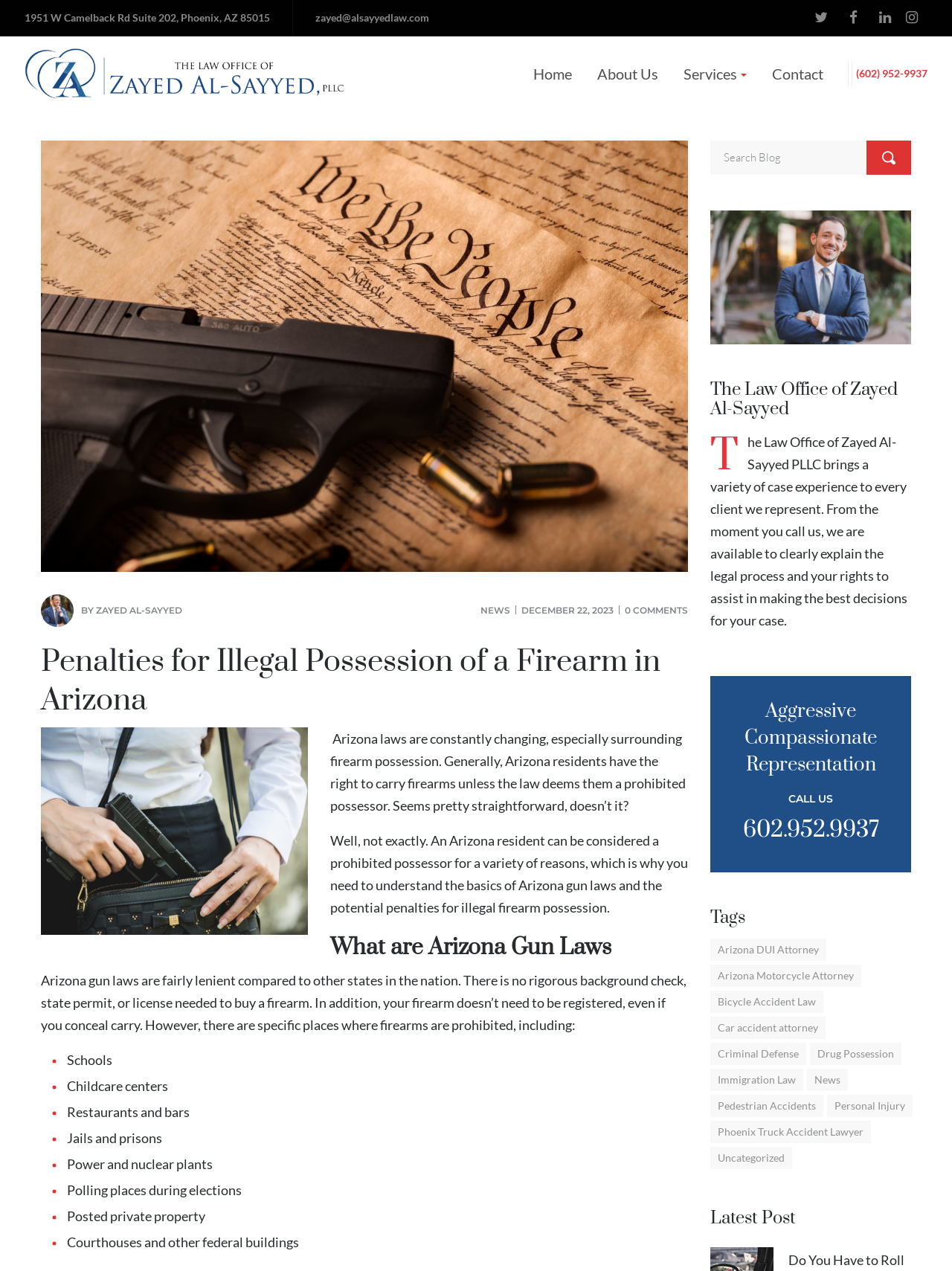What is the phone number of the law office?
Please answer the question as detailed as possible based on the image.

I found the phone number by looking at the top-right corner of the webpage, where the contact information is typically located. The static text element with the bounding box coordinates [0.899, 0.053, 0.974, 0.063] contains the phone number.